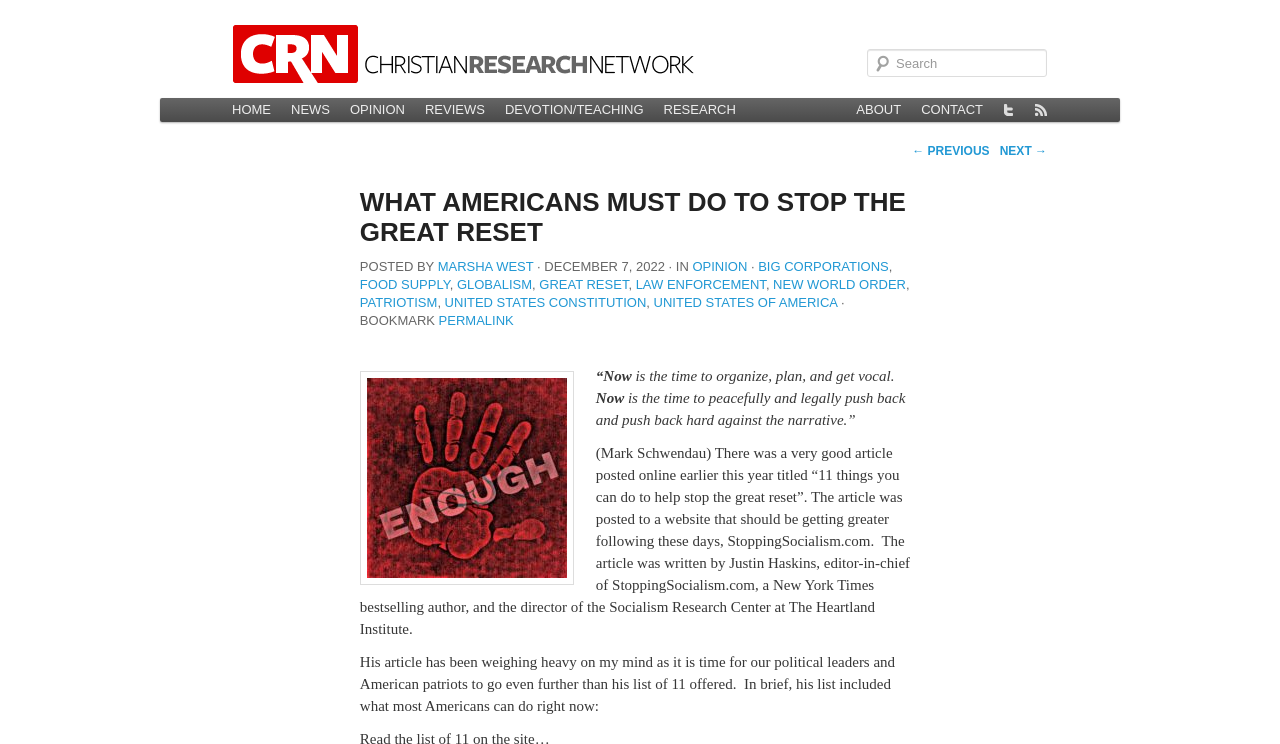Identify the bounding box coordinates of the clickable section necessary to follow the following instruction: "Go to the next page". The coordinates should be presented as four float numbers from 0 to 1, i.e., [left, top, right, bottom].

[0.781, 0.194, 0.818, 0.213]